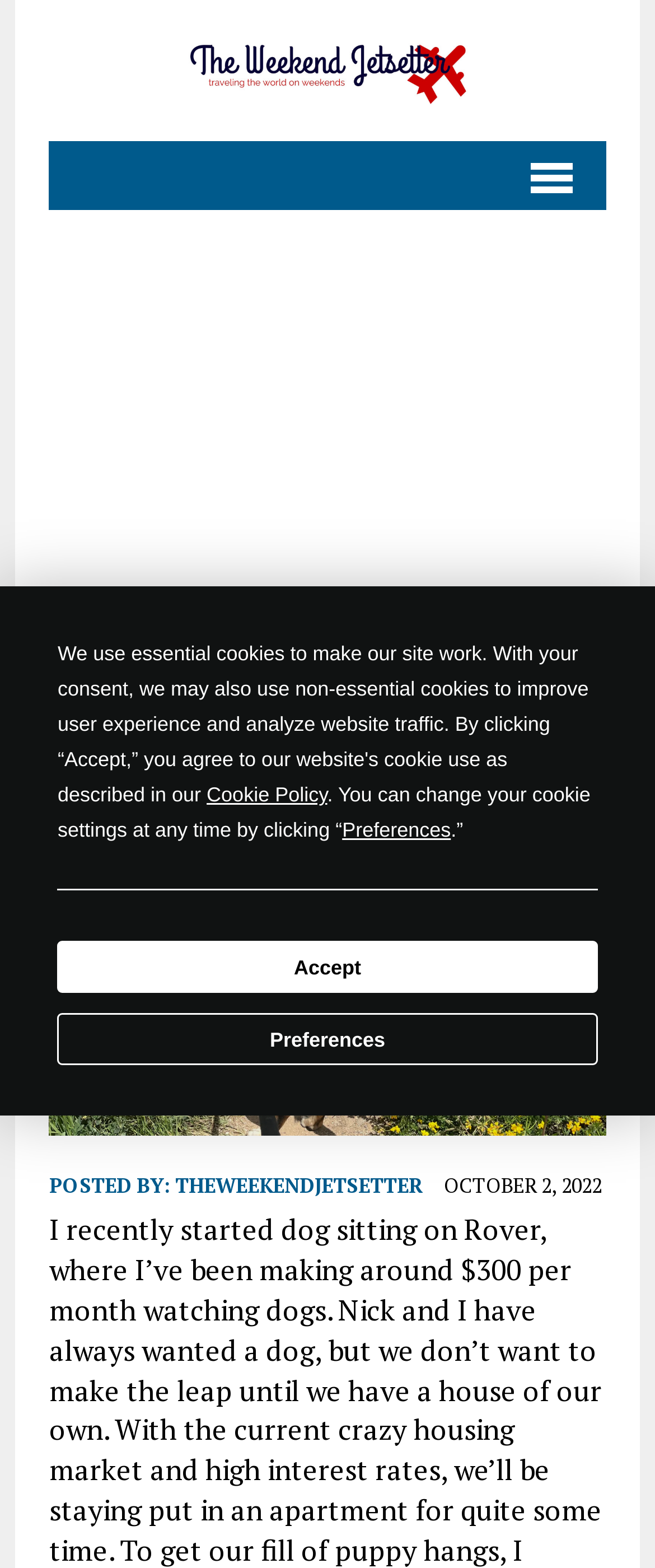Determine the bounding box coordinates for the area you should click to complete the following instruction: "Click the website logo".

[0.075, 0.021, 0.925, 0.068]